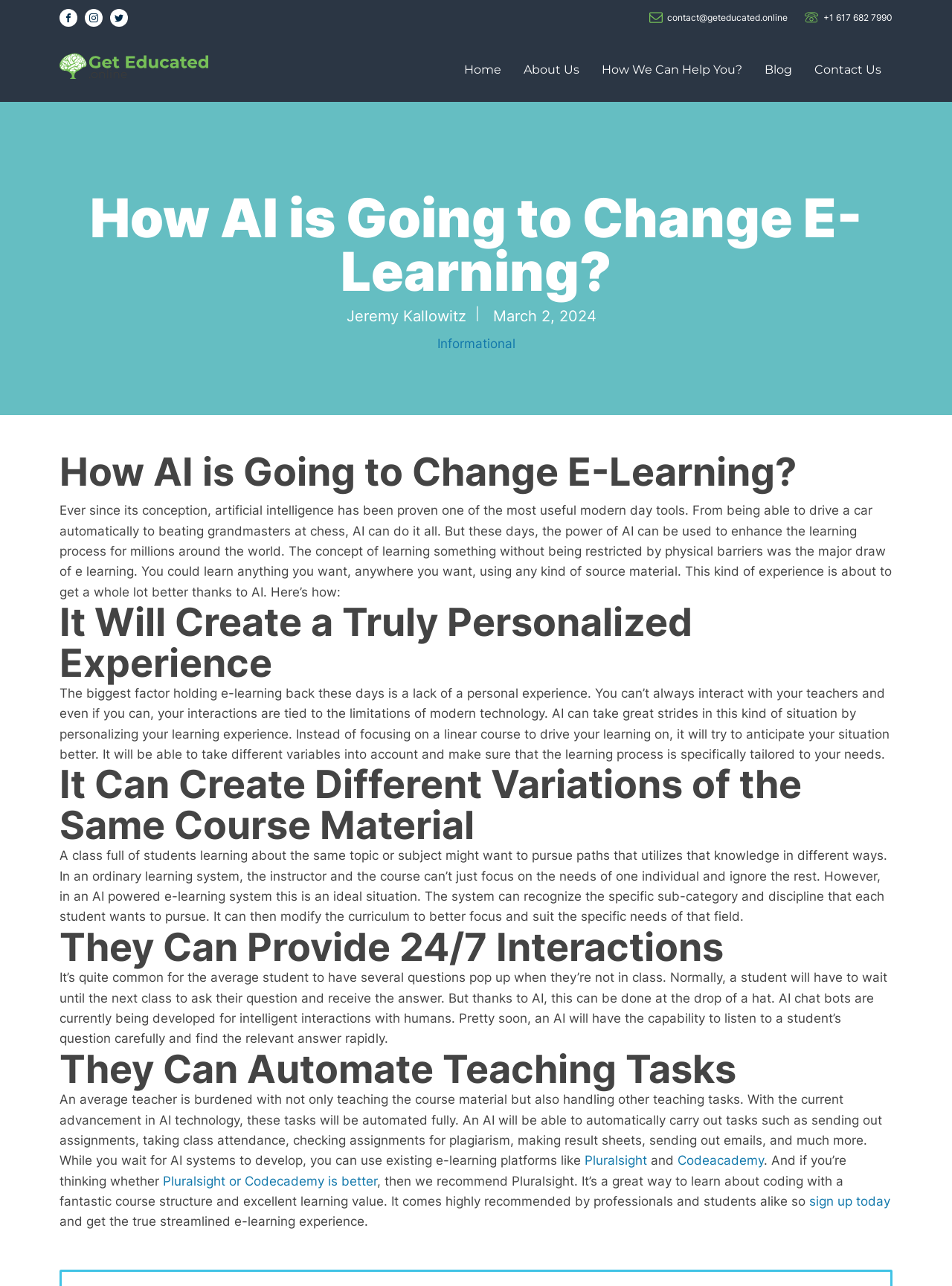Please identify the bounding box coordinates of the clickable element to fulfill the following instruction: "Sign up for Pluralsight". The coordinates should be four float numbers between 0 and 1, i.e., [left, top, right, bottom].

[0.85, 0.928, 0.935, 0.94]